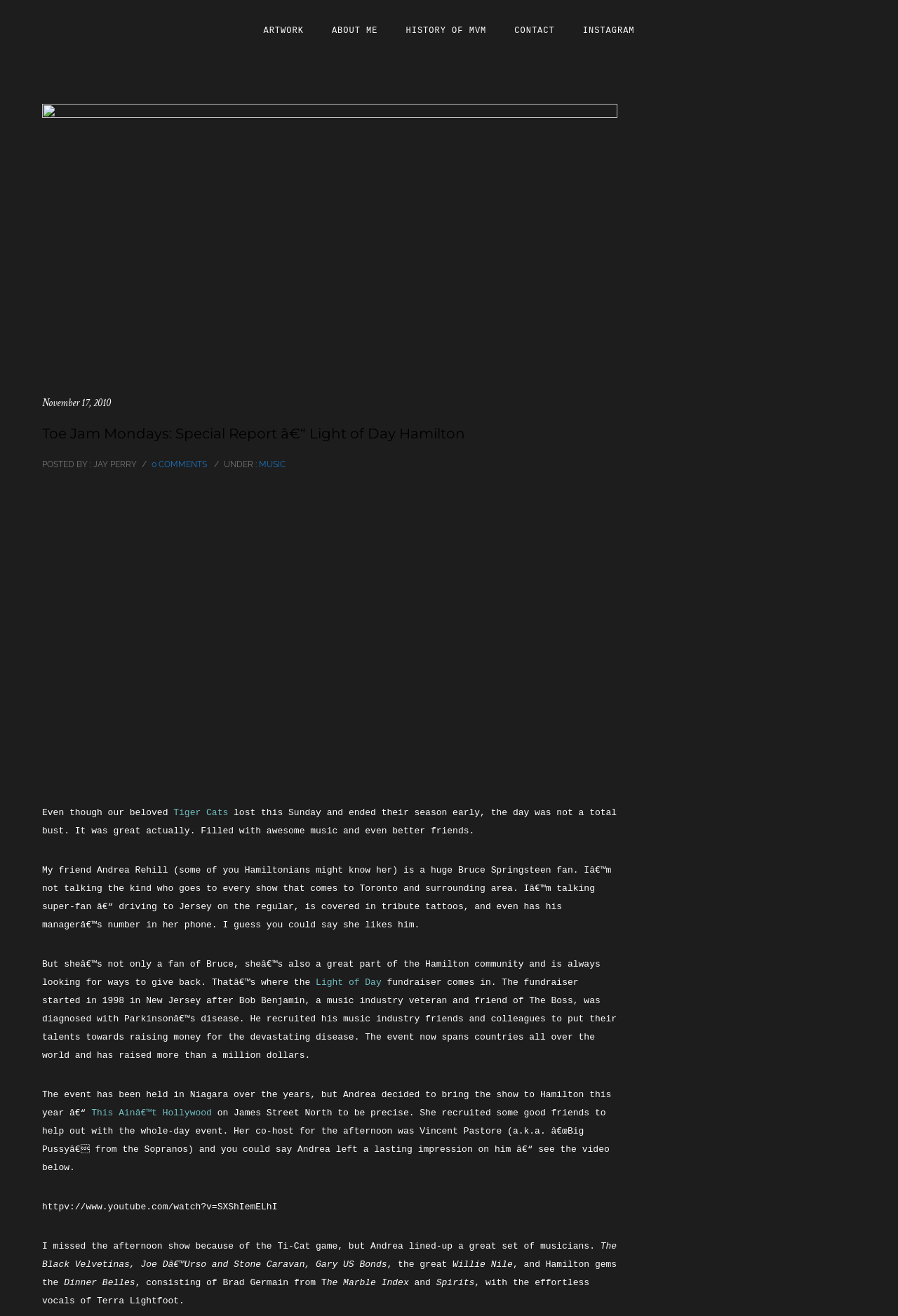What is the name of the event mentioned in the article?
Using the image, respond with a single word or phrase.

Light of Day